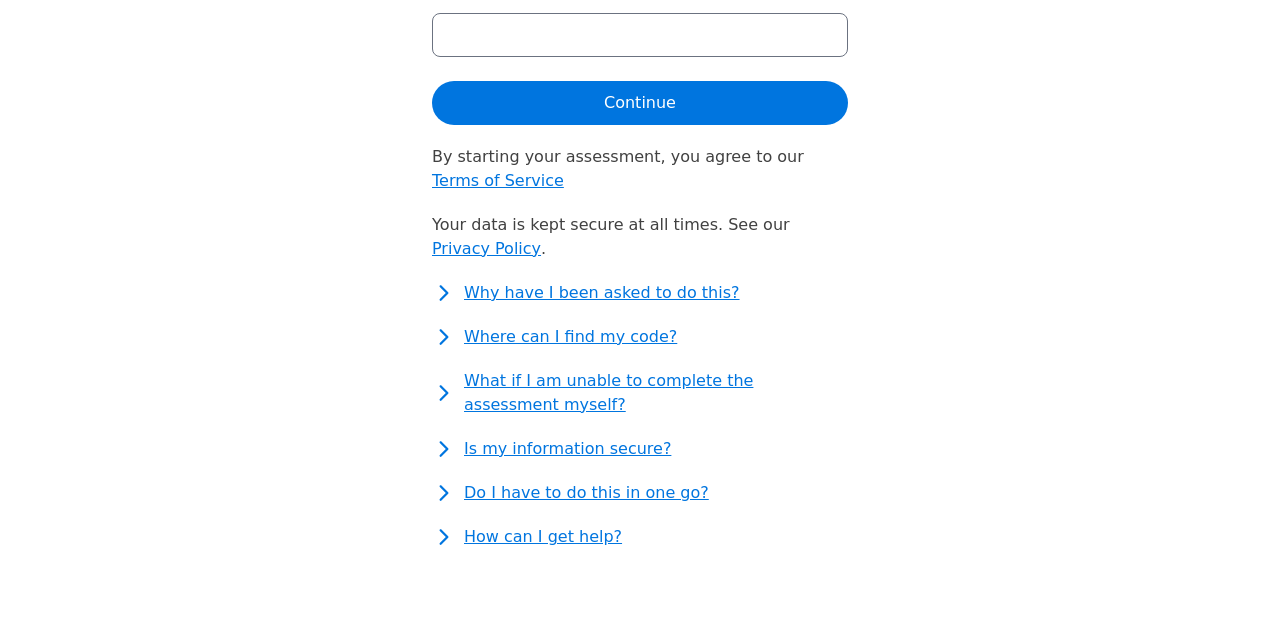Find the bounding box of the UI element described as follows: "aria-describedby="code-detail" name="code"".

[0.338, 0.02, 0.662, 0.089]